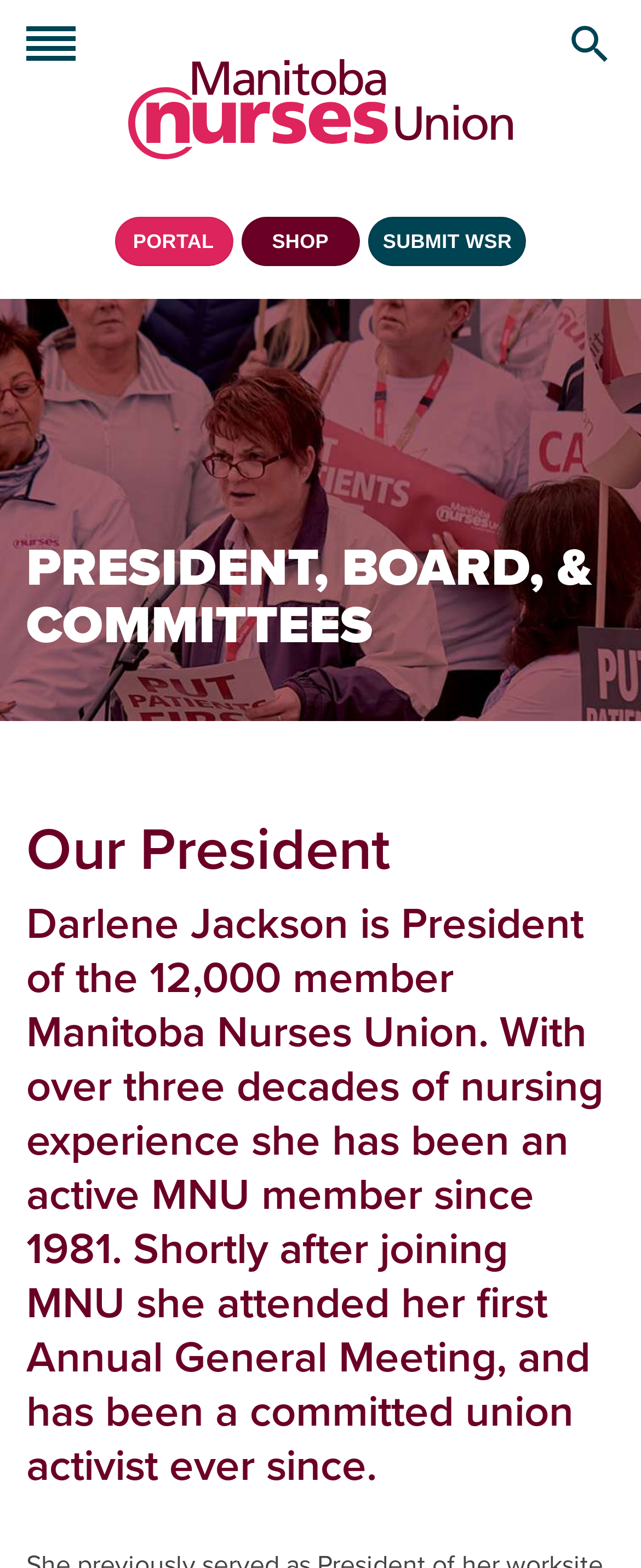Locate the bounding box of the UI element with the following description: "Portal".

[0.178, 0.138, 0.363, 0.17]